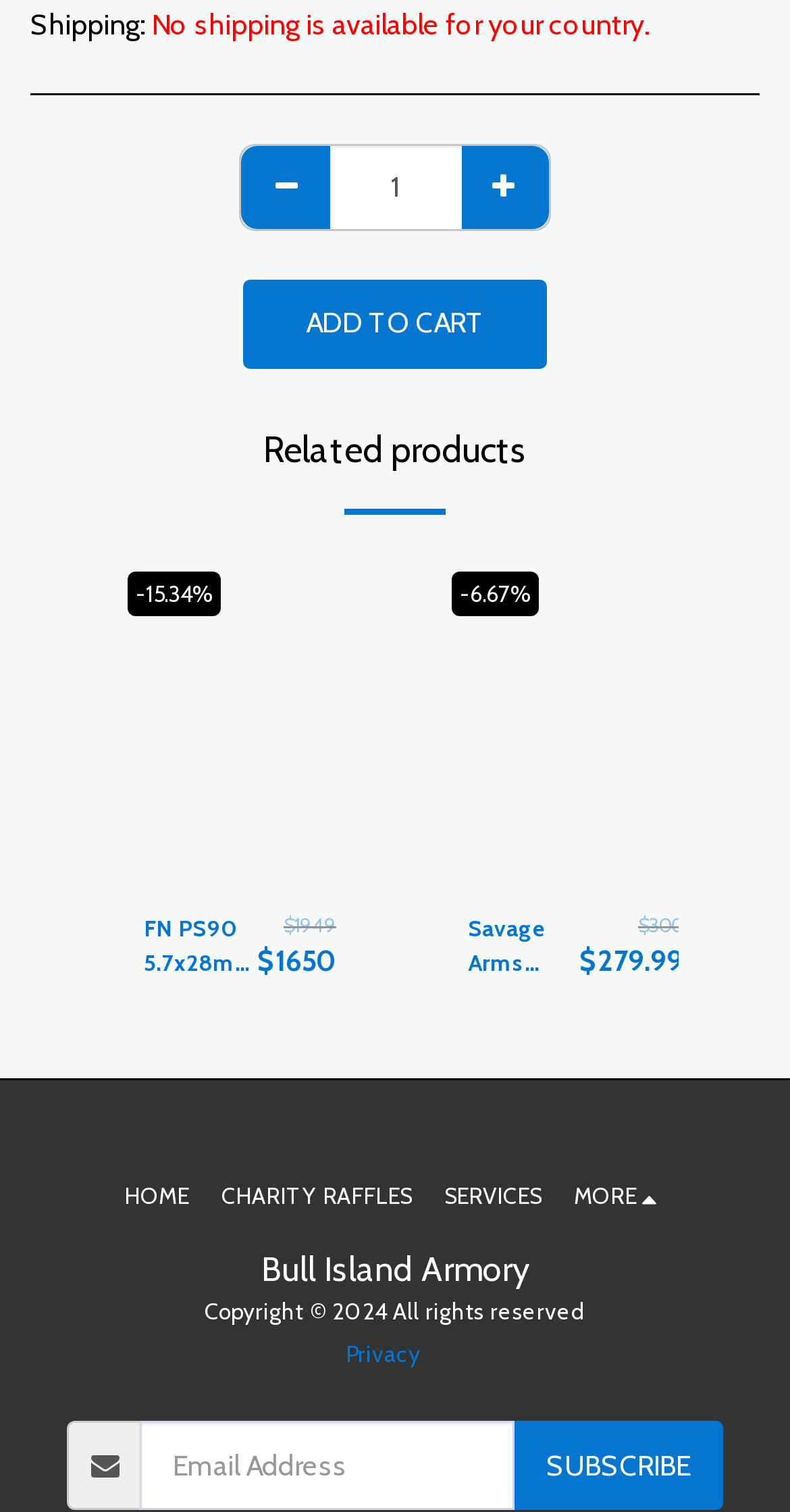Please identify the bounding box coordinates of the clickable region that I should interact with to perform the following instruction: "Go to home page". The coordinates should be expressed as four float numbers between 0 and 1, i.e., [left, top, right, bottom].

[0.157, 0.778, 0.24, 0.805]